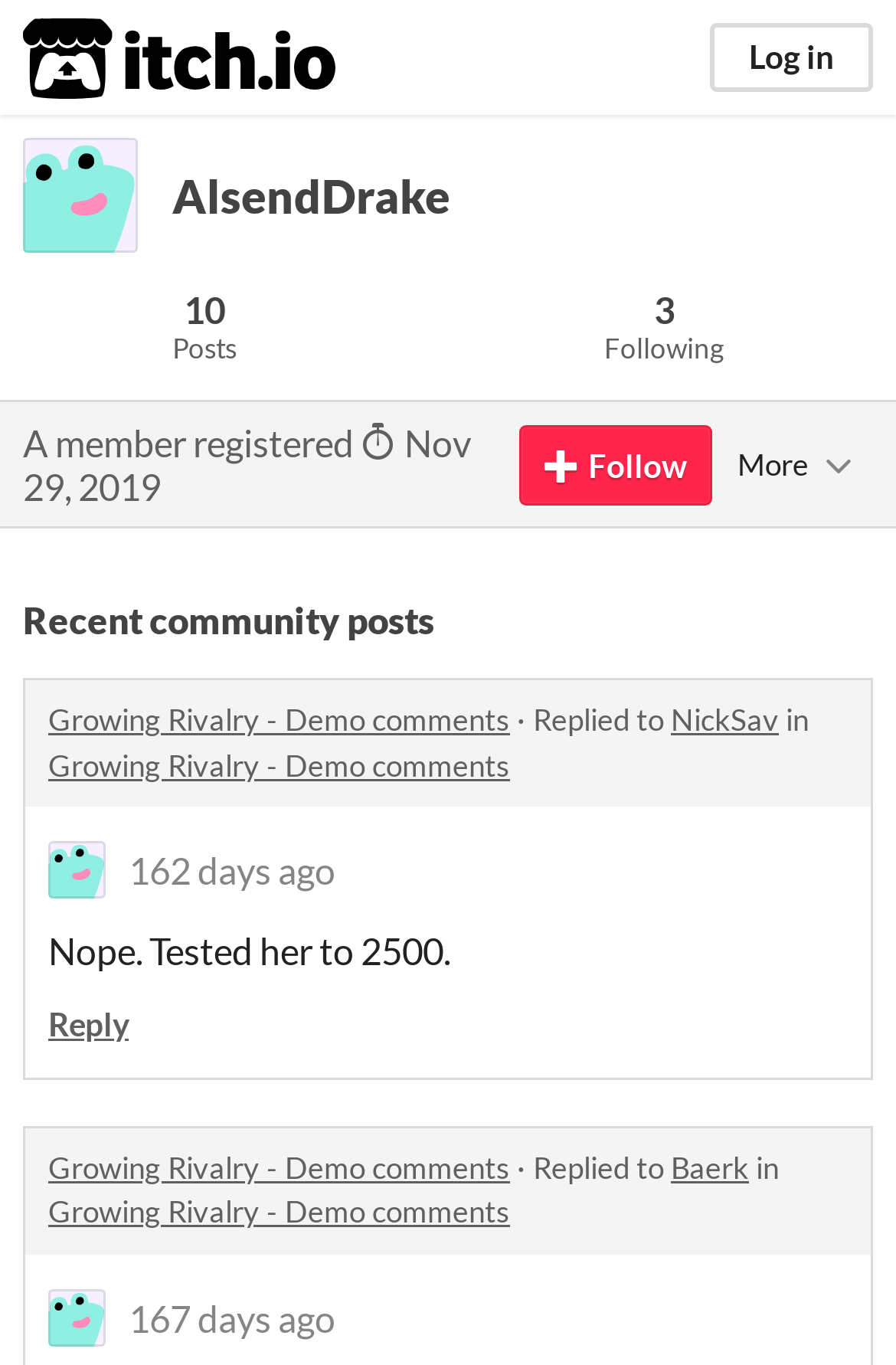Predict the bounding box of the UI element that fits this description: "167 days ago".

[0.144, 0.949, 0.374, 0.981]